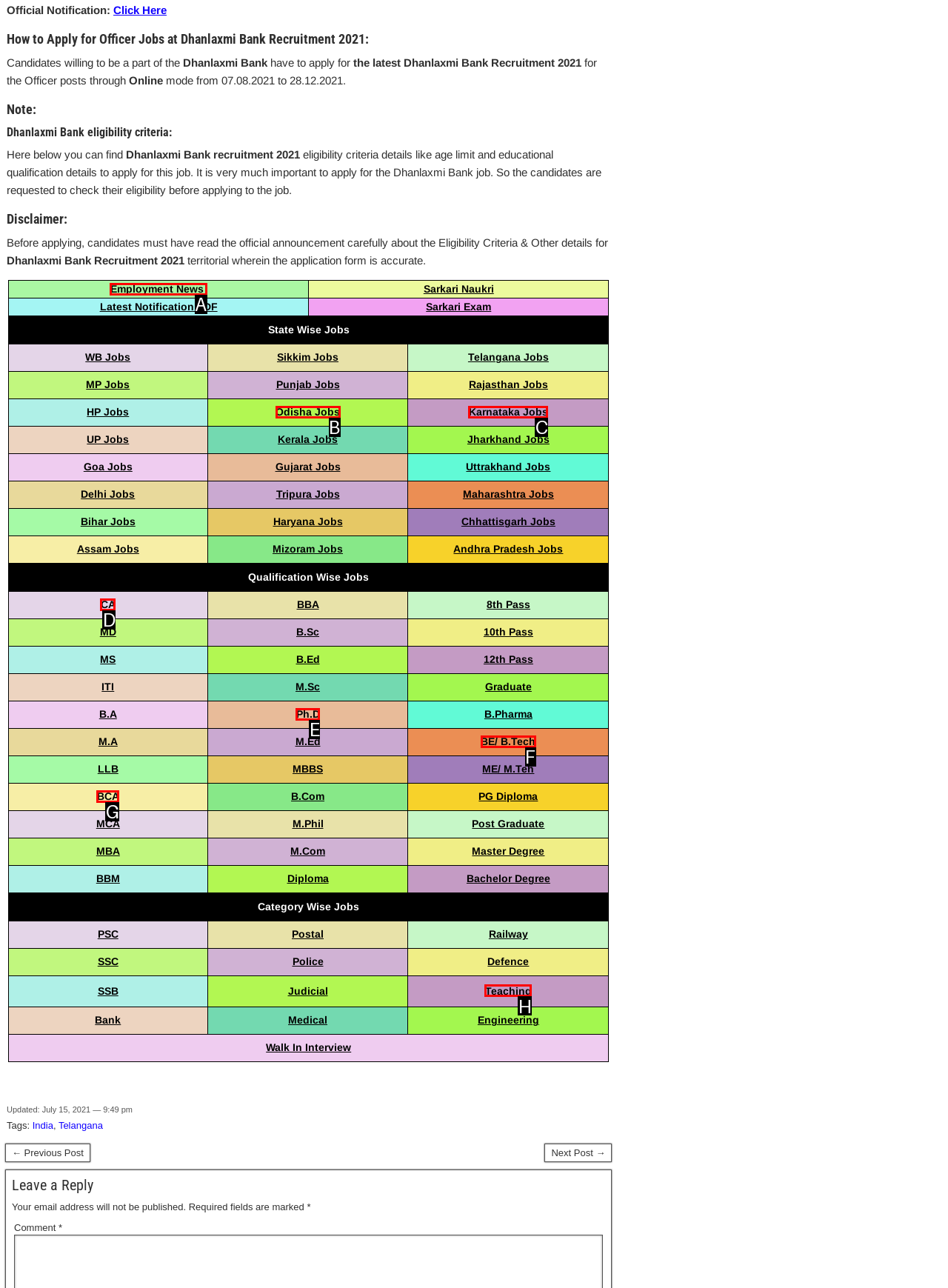Identify the correct lettered option to click in order to perform this task: Check 'Employment News'. Respond with the letter.

A